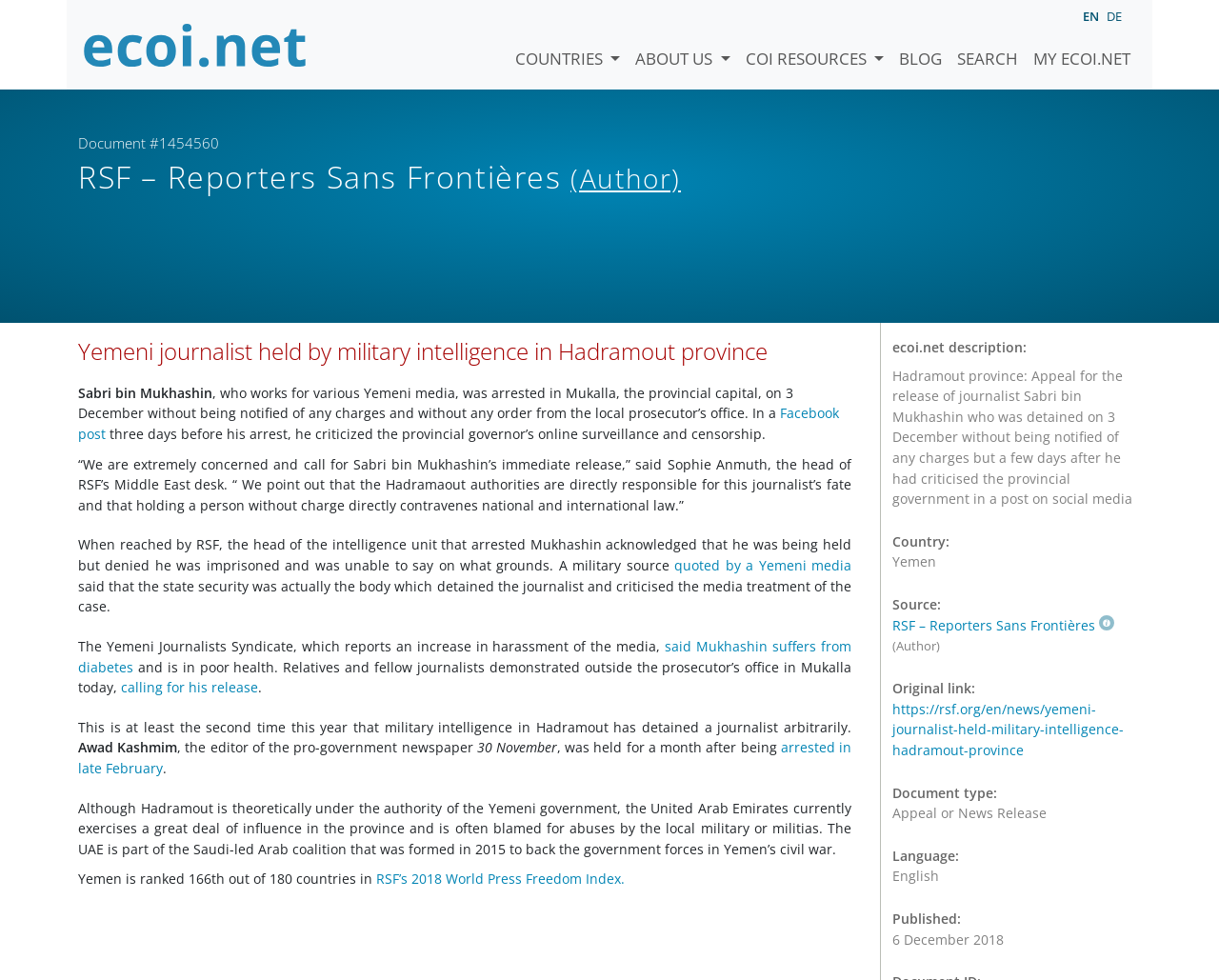Identify the bounding box coordinates of the region that needs to be clicked to carry out this instruction: "Click the 'MY ECOI.NET' link". Provide these coordinates as four float numbers ranging from 0 to 1, i.e., [left, top, right, bottom].

[0.841, 0.019, 0.934, 0.073]